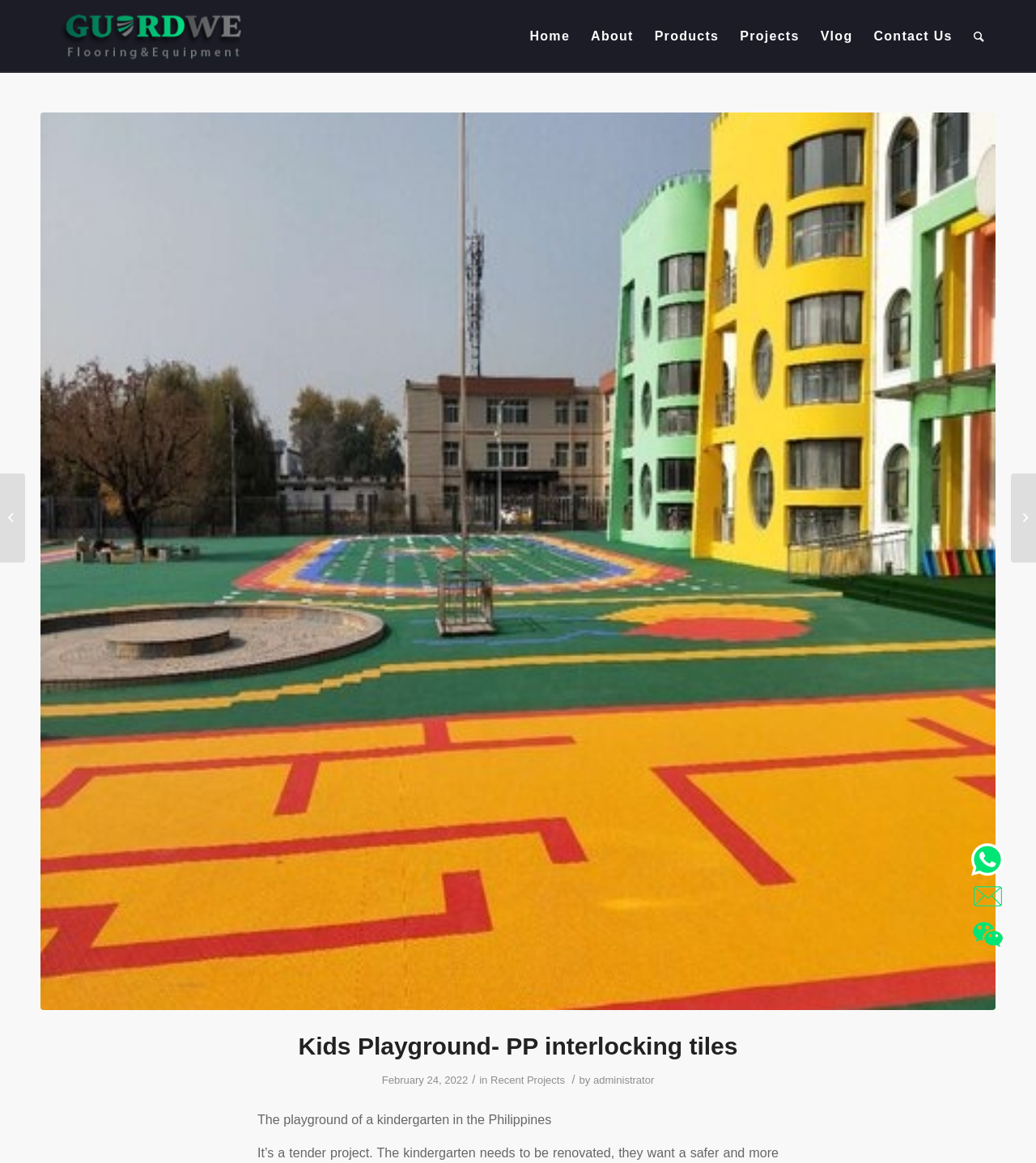Please find and generate the text of the main header of the webpage.

Kids Playground- PP interlocking tiles